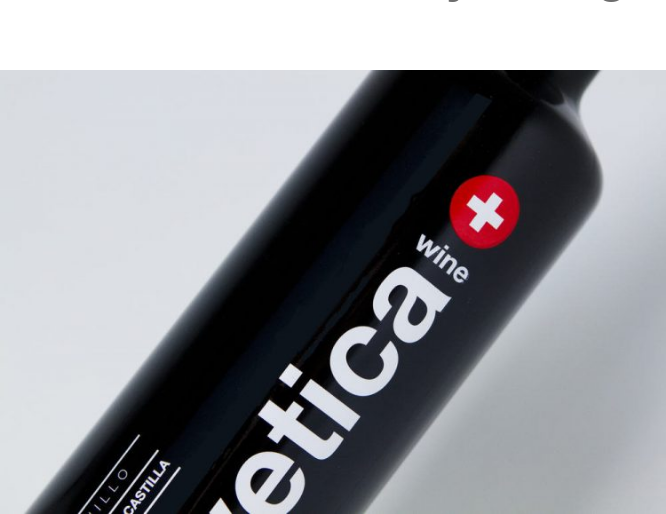Answer the question below with a single word or a brief phrase: 
What is the origin of the wine?

Swiss